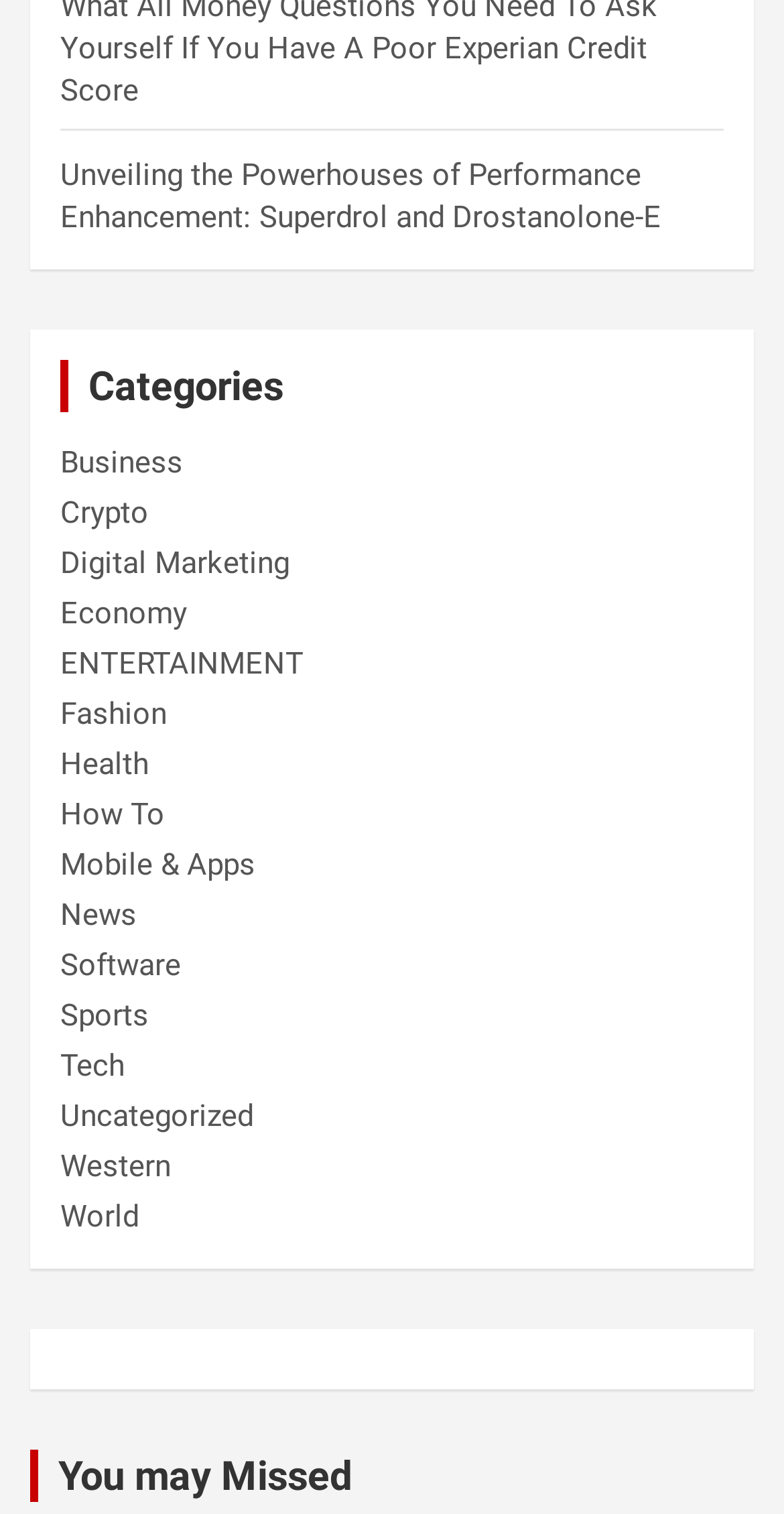Determine the bounding box coordinates for the UI element matching this description: "ENTERTAINMENT".

[0.077, 0.427, 0.387, 0.45]